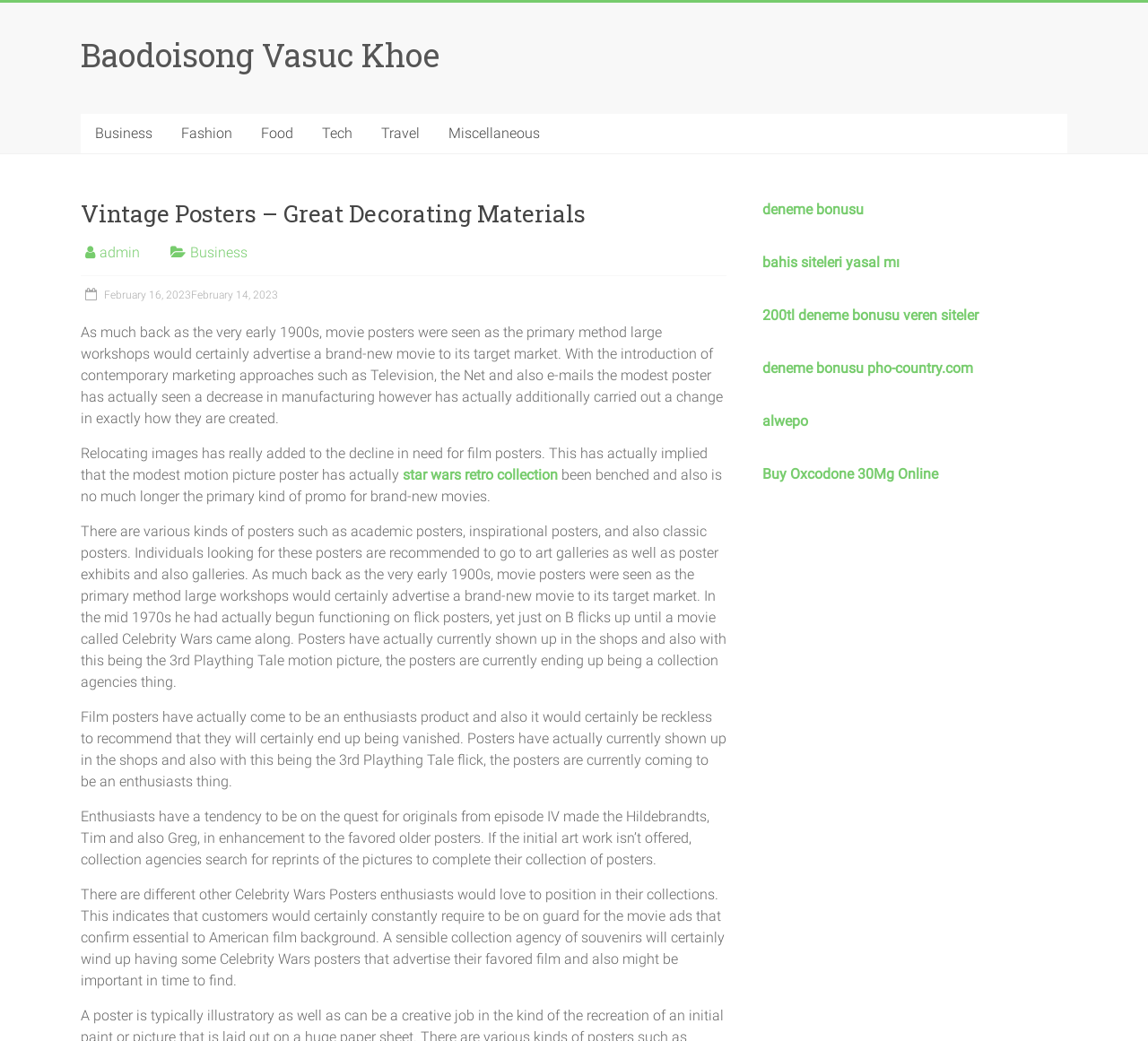Determine the bounding box coordinates of the clickable region to follow the instruction: "Visit Baodoisong Vasuc Khoe".

[0.07, 0.032, 0.383, 0.073]